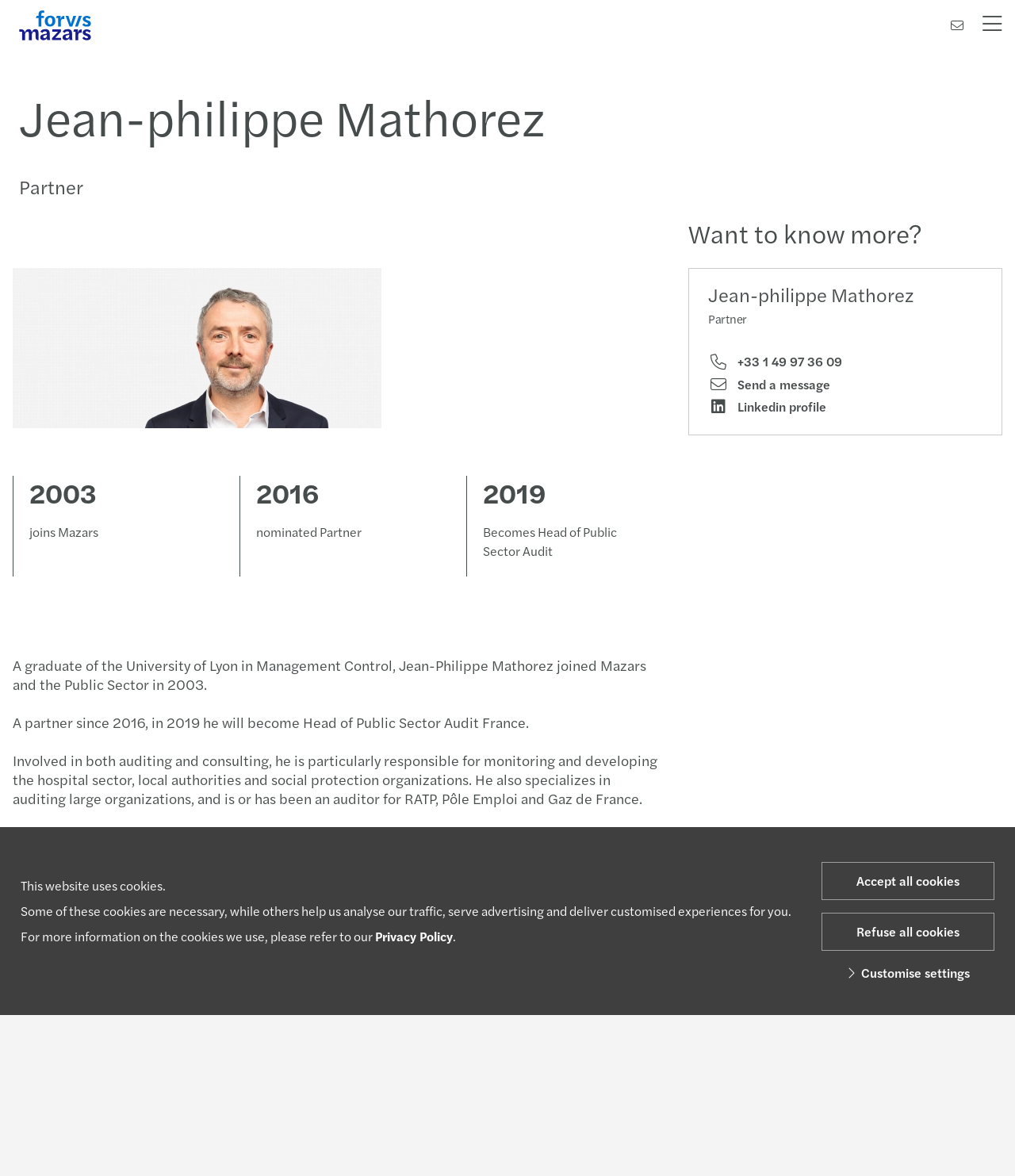Identify and provide the text of the main header on the webpage.

Jean-philippe Mathorez
Partner